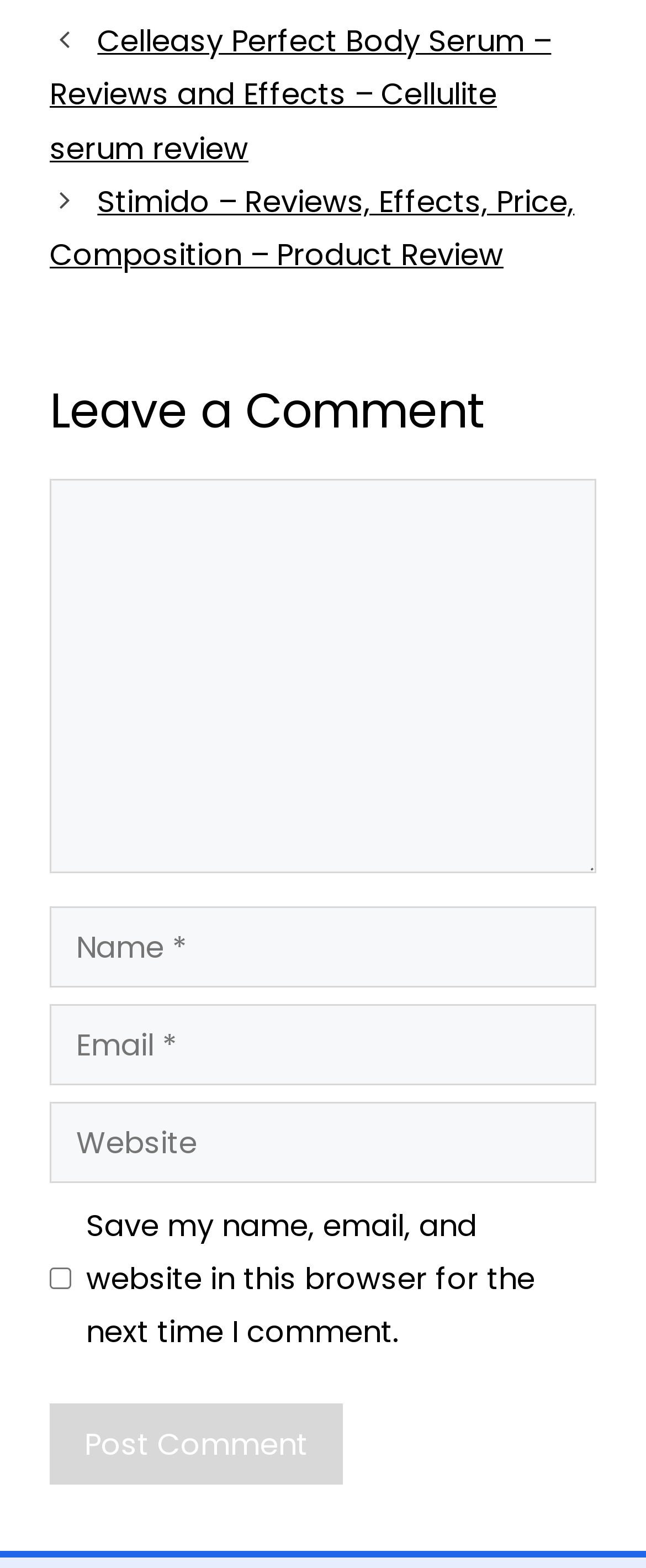Identify the bounding box coordinates for the UI element that matches this description: "parent_node: Comment name="author" placeholder="Name *"".

[0.077, 0.578, 0.923, 0.629]